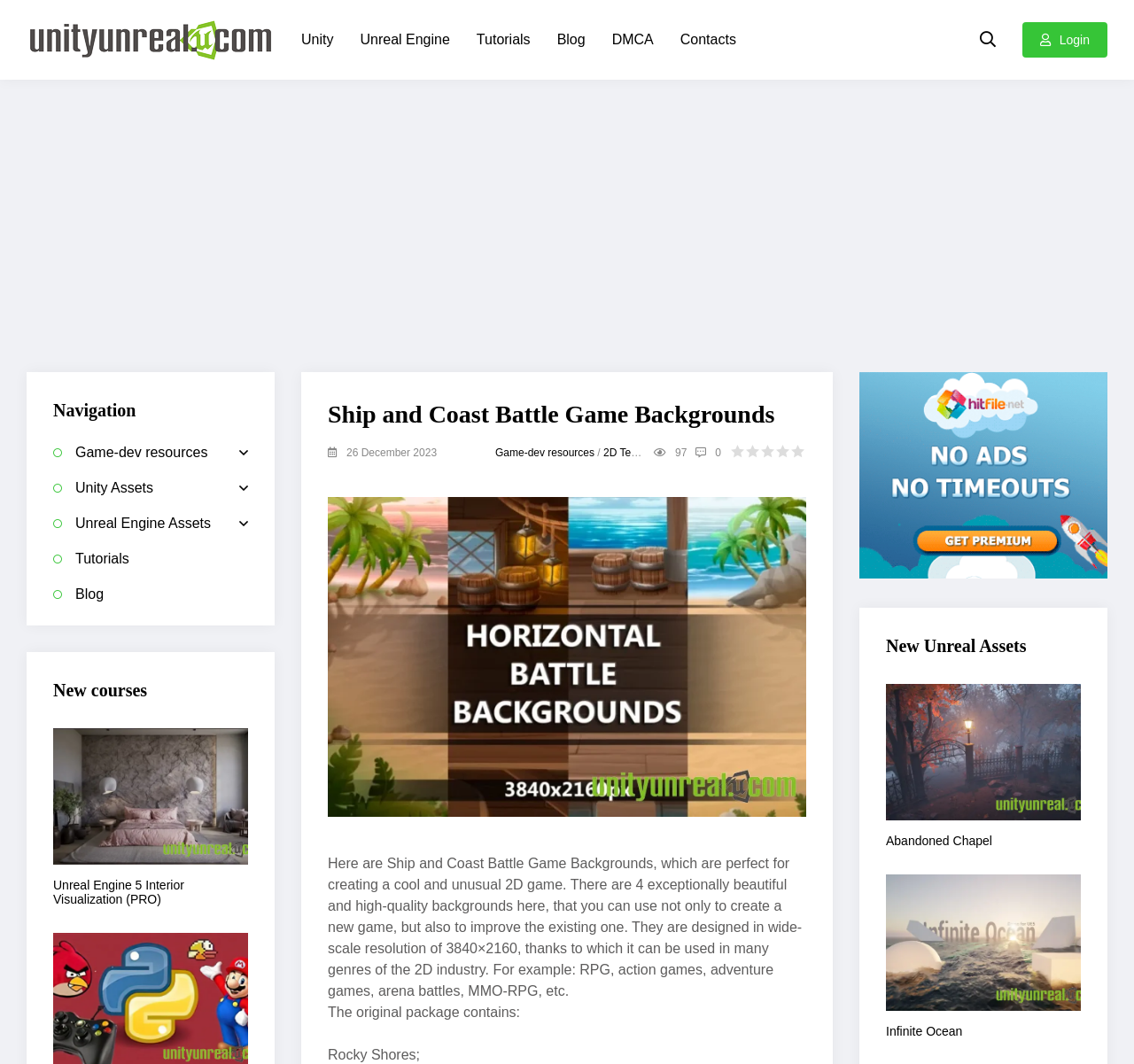What is the purpose of the 'Get premium!' button?
Please provide a detailed and thorough answer to the question.

The 'Get premium!' button is likely intended to allow users to access premium assets or features, as it is prominently displayed on the webpage and has an associated image, suggesting that it is a call-to-action for upgrading to a premium service.